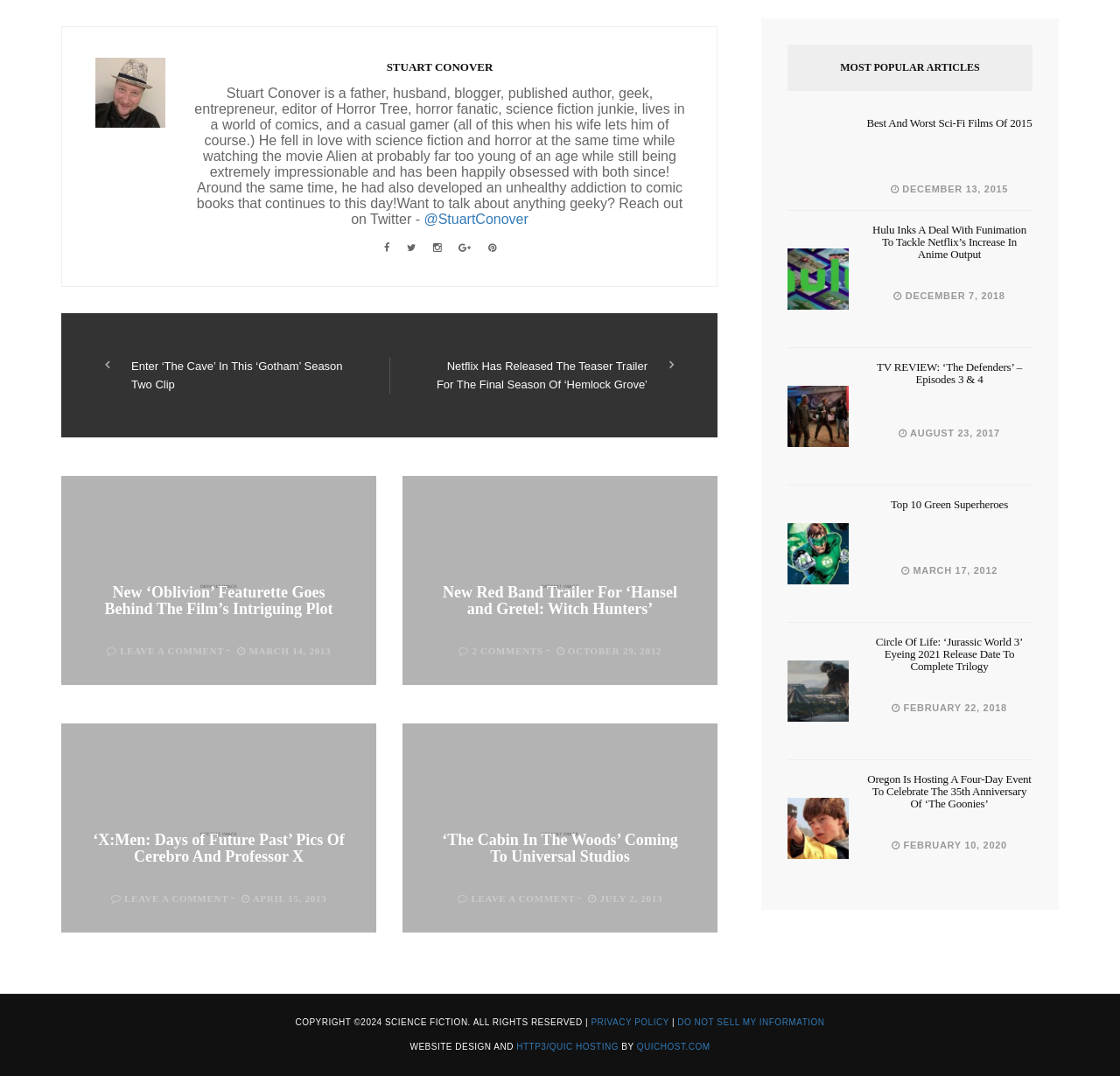Please identify the coordinates of the bounding box for the clickable region that will accomplish this instruction: "View Stuart Conover's Twitter profile".

[0.378, 0.197, 0.472, 0.211]